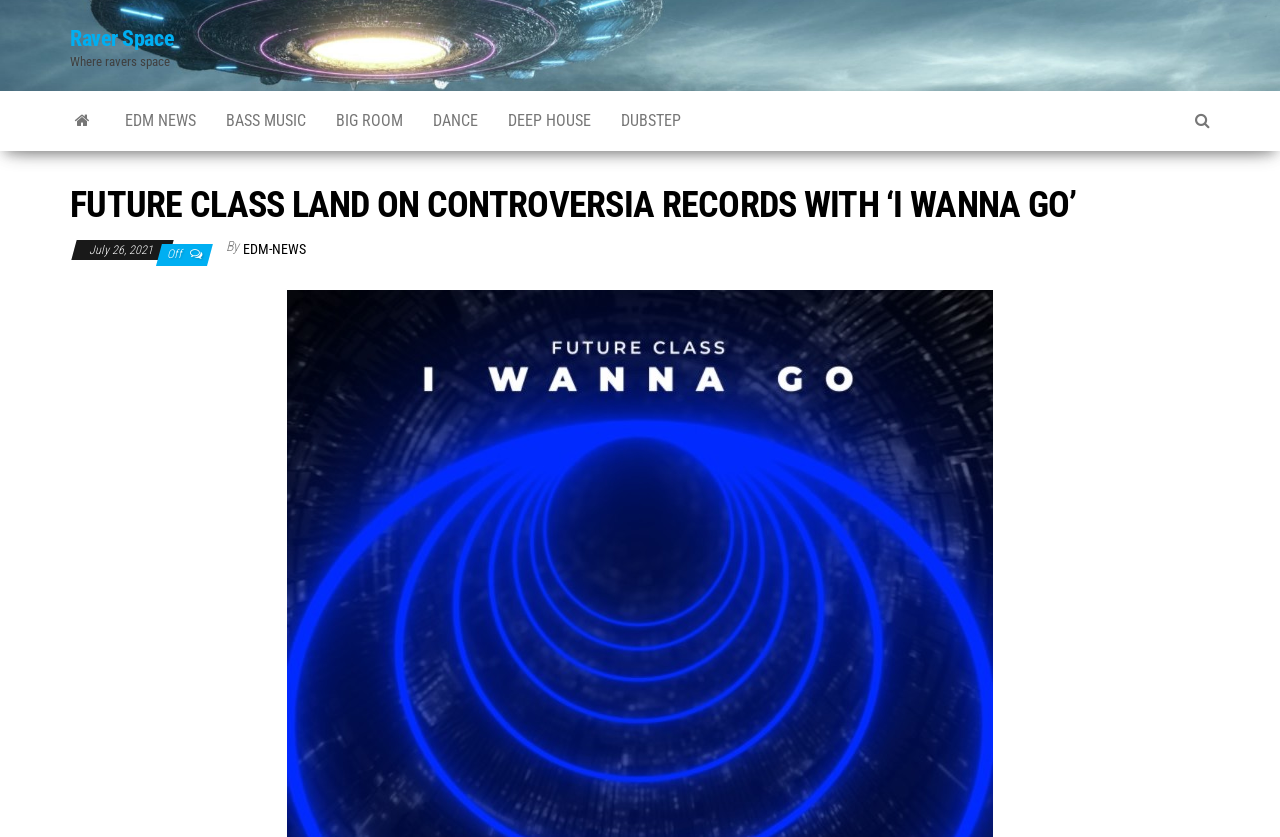Find the bounding box of the web element that fits this description: "EDM NEWS".

[0.086, 0.108, 0.165, 0.18]